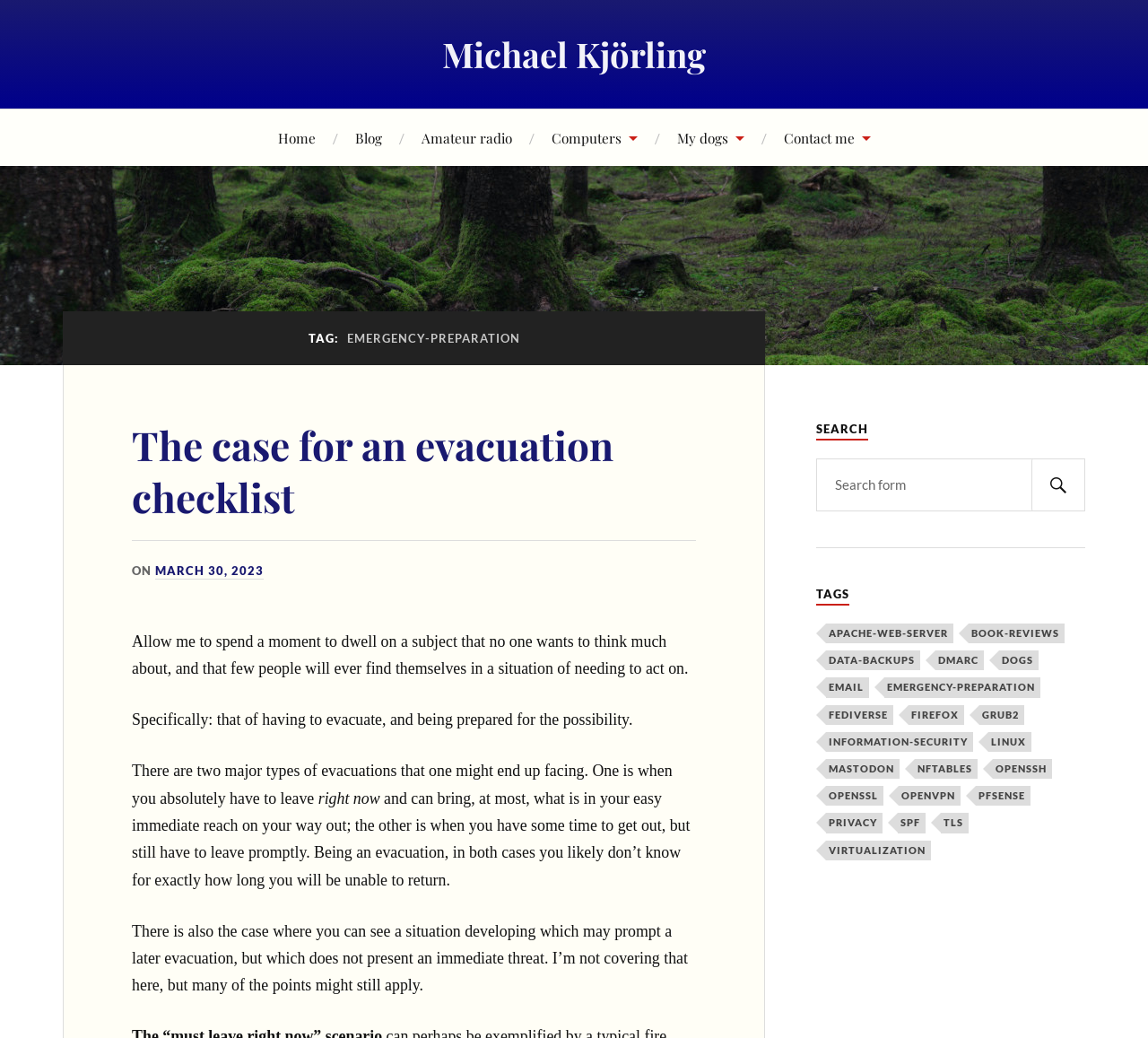What is the date of the blog post?
Respond to the question with a well-detailed and thorough answer.

I found the answer by examining the link element with text 'MARCH 30, 2023' which is a sibling element of the StaticText element with text 'ON'. This link element is likely to represent the date of the blog post.